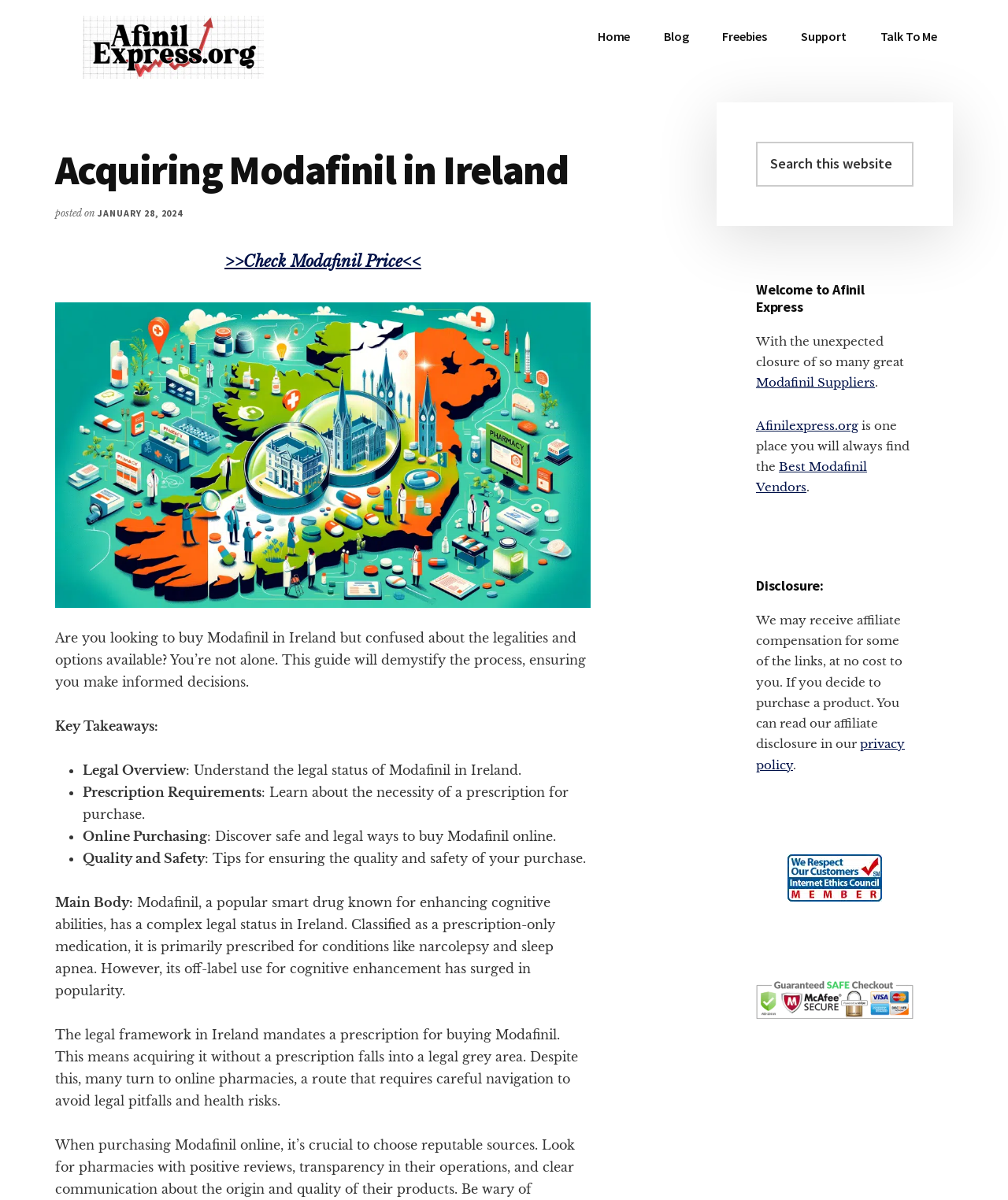Can you identify the bounding box coordinates of the clickable region needed to carry out this instruction: 'Go to the 'Blog' page'? The coordinates should be four float numbers within the range of 0 to 1, stated as [left, top, right, bottom].

[0.643, 0.013, 0.699, 0.047]